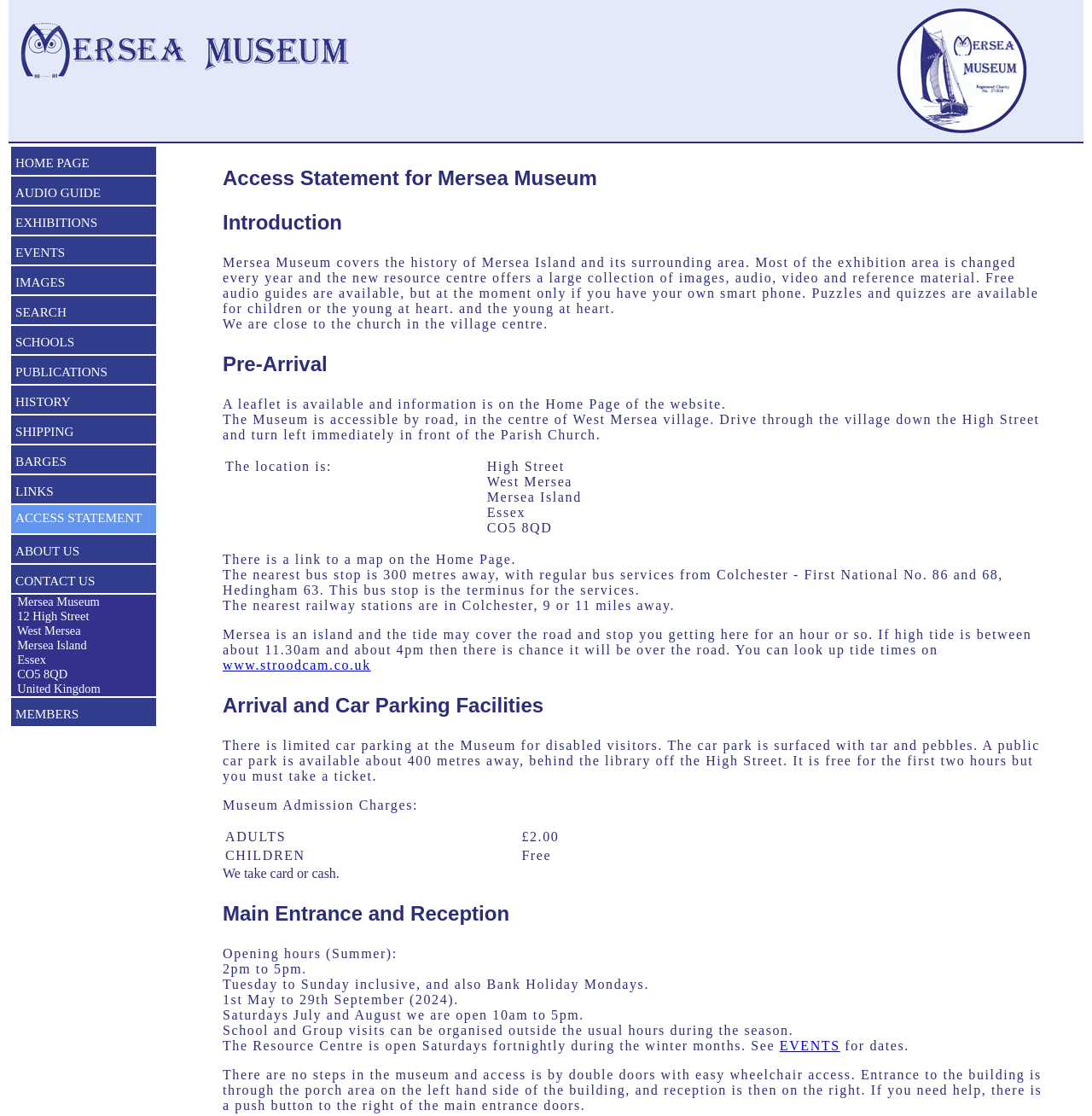Please find the bounding box coordinates of the element that needs to be clicked to perform the following instruction: "Click EVENTS". The bounding box coordinates should be four float numbers between 0 and 1, represented as [left, top, right, bottom].

[0.714, 0.93, 0.769, 0.943]